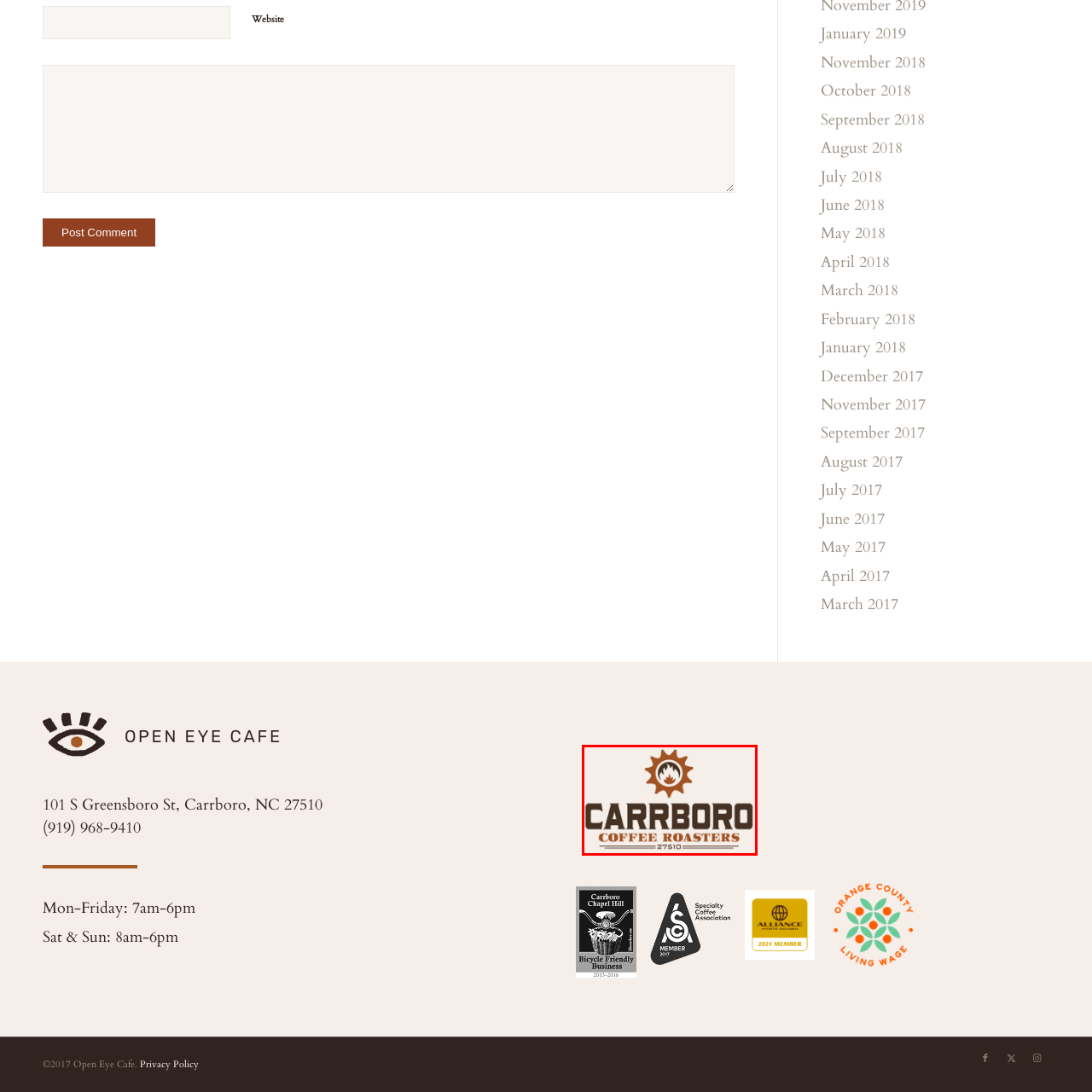Analyze the picture enclosed by the red bounding box and provide a single-word or phrase answer to this question:
What is the blend of in the logo's design?

Rustic charm and modern aesthetics